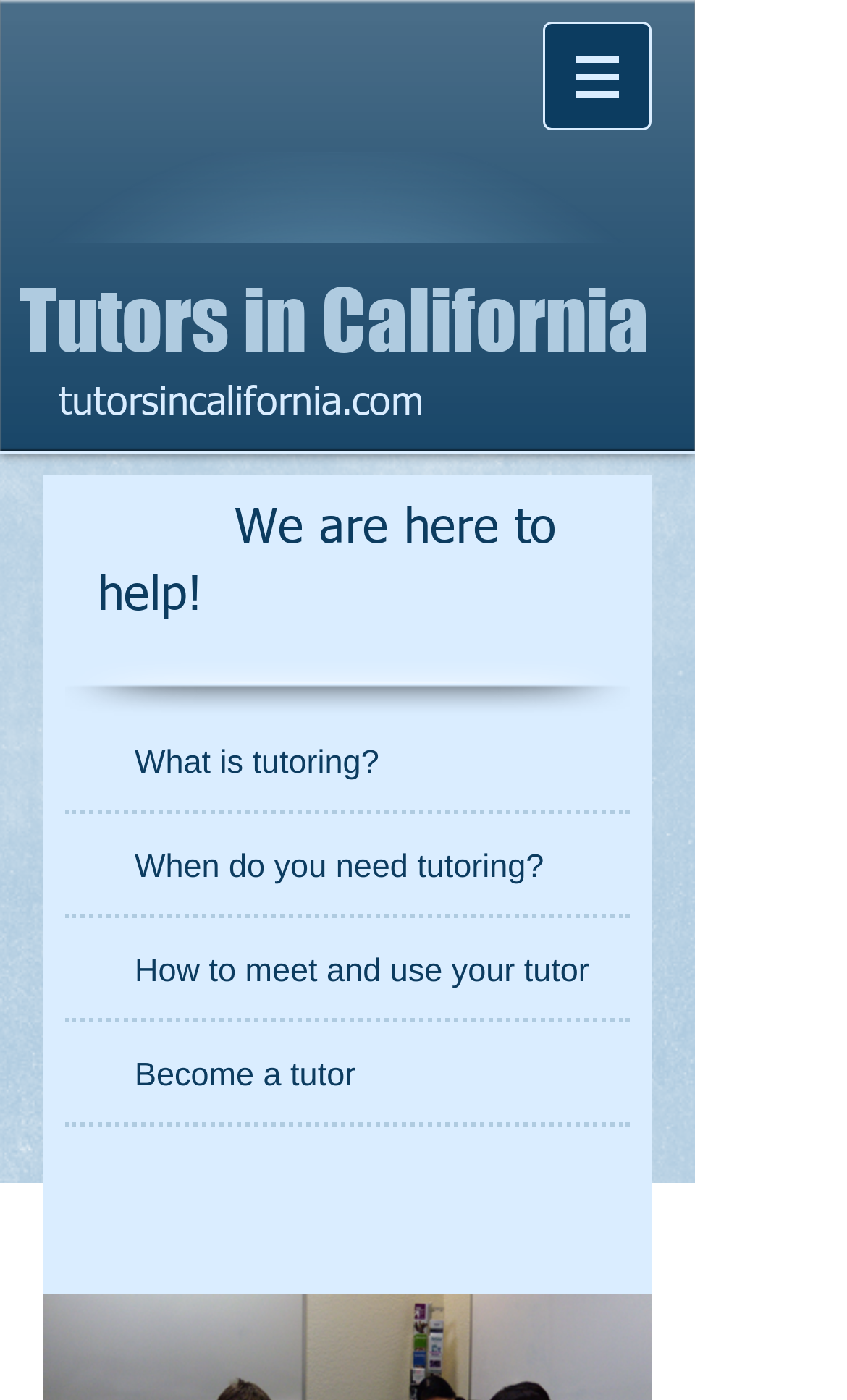Please answer the following question using a single word or phrase: Is the navigation menu expanded?

No